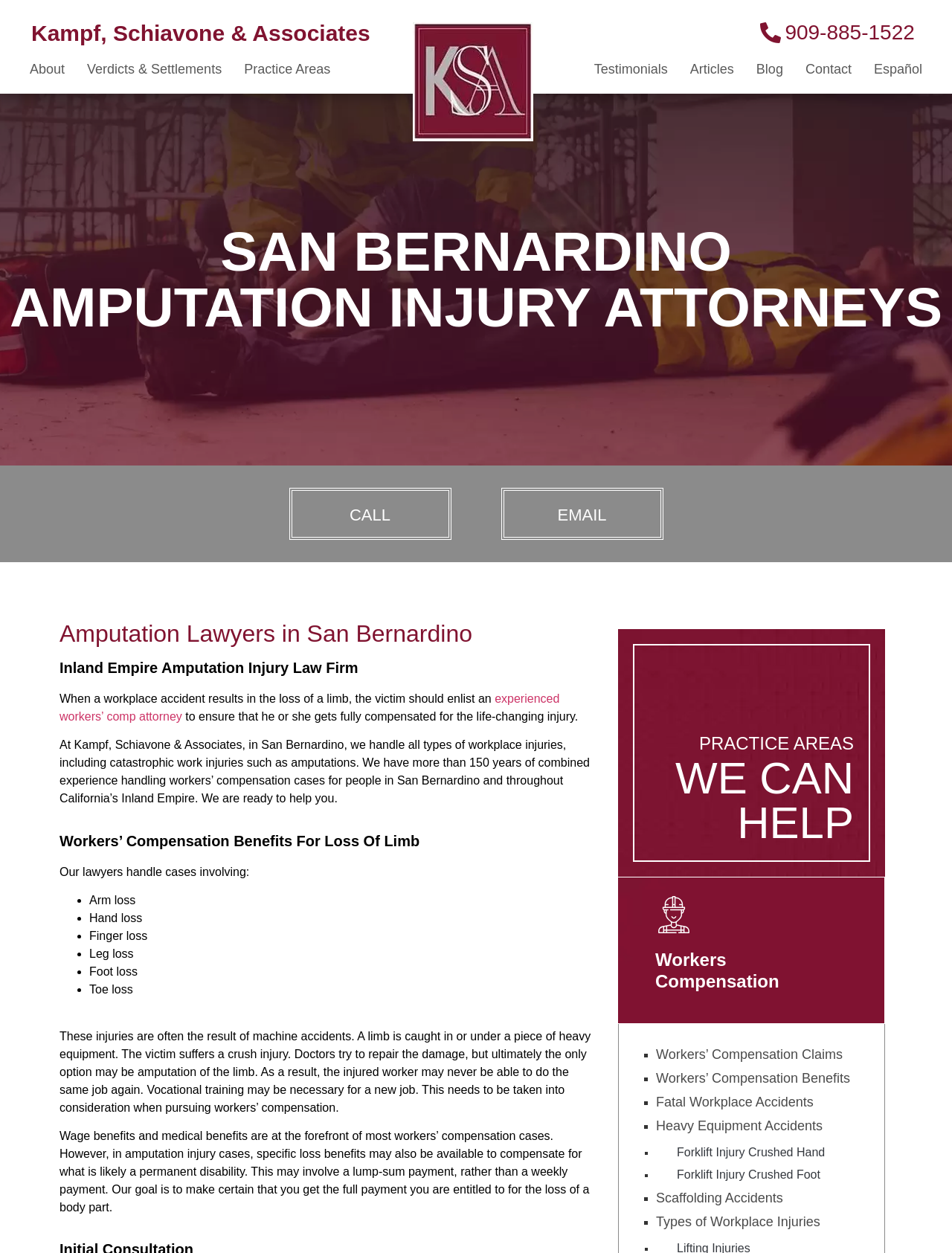Please identify the bounding box coordinates of the area that needs to be clicked to fulfill the following instruction: "Contact the attorneys."

[0.834, 0.042, 0.906, 0.069]